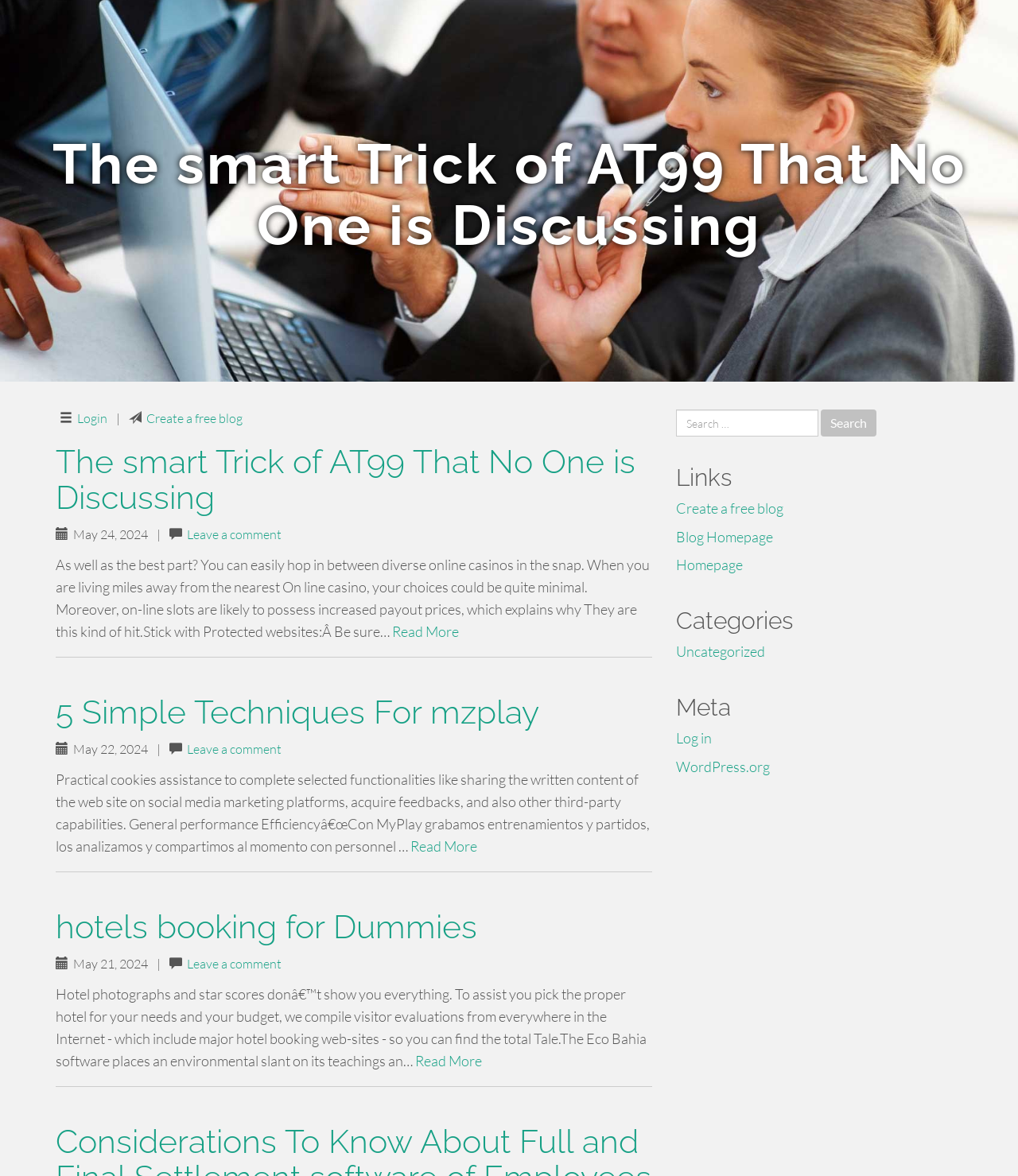What is the purpose of the search box?
Ensure your answer is thorough and detailed.

The search box is located in the complementary section of the webpage, and it has a label 'Search for:' and a button 'Search'. This suggests that the purpose of the search box is to search the blog for specific content.